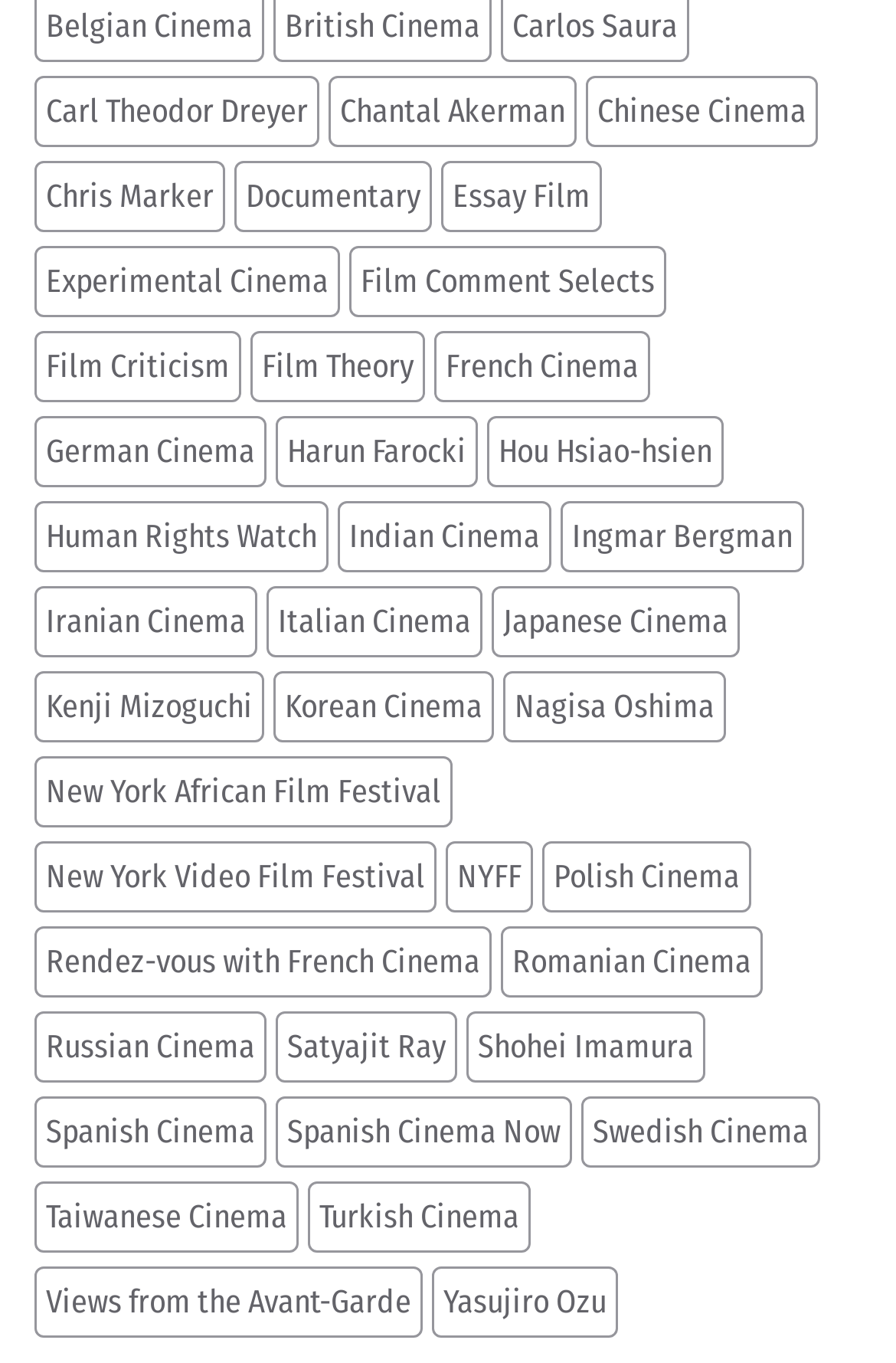Find the bounding box coordinates of the clickable element required to execute the following instruction: "View films by Carl Theodor Dreyer". Provide the coordinates as four float numbers between 0 and 1, i.e., [left, top, right, bottom].

[0.038, 0.055, 0.356, 0.108]